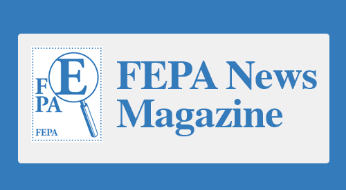Describe the important features and context of the image with as much detail as possible.

The image features the logo and title of the "FEPA News Magazine." It displays a stylized magnifying glass alongside the bold, blue lettering of "FEPA News Magazine," which signifies the publication's focus on philately and related topics. The background is a soft gray, contrasting with the vibrant blue to enhance readability and draw attention to the magazine's name. This image is likely used to represent the magazine in a digital space, inviting readers to explore its contents and updates.